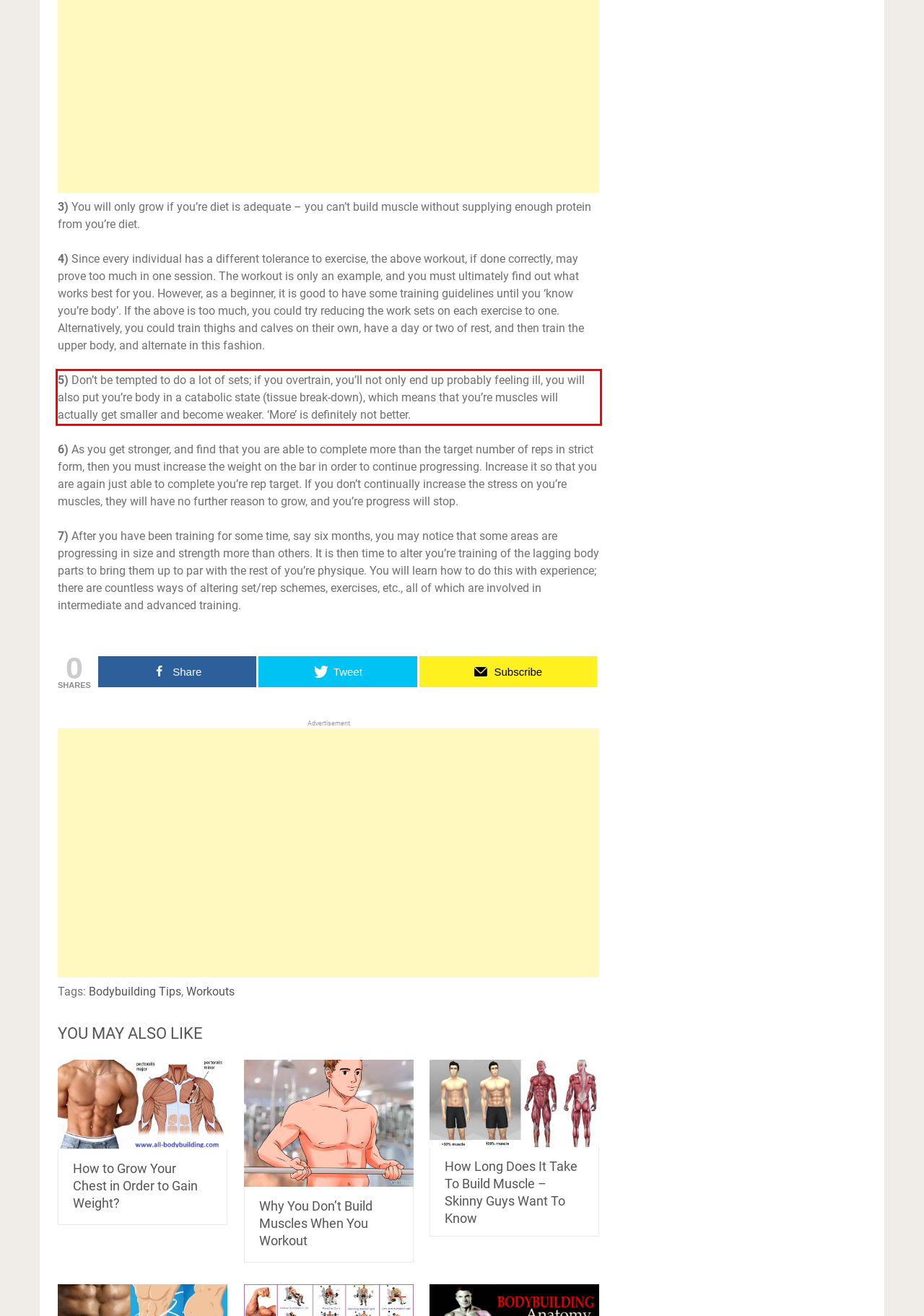Given a webpage screenshot, identify the text inside the red bounding box using OCR and extract it.

5) Don’t be tempted to do a lot of sets; if you overtrain, you’ll not only end up probably feeling ill, you will also put you’re body in a catabolic state (tissue break-down), which means that you’re muscles will actually get smaller and become weaker. ‘More’ is definitely not better.